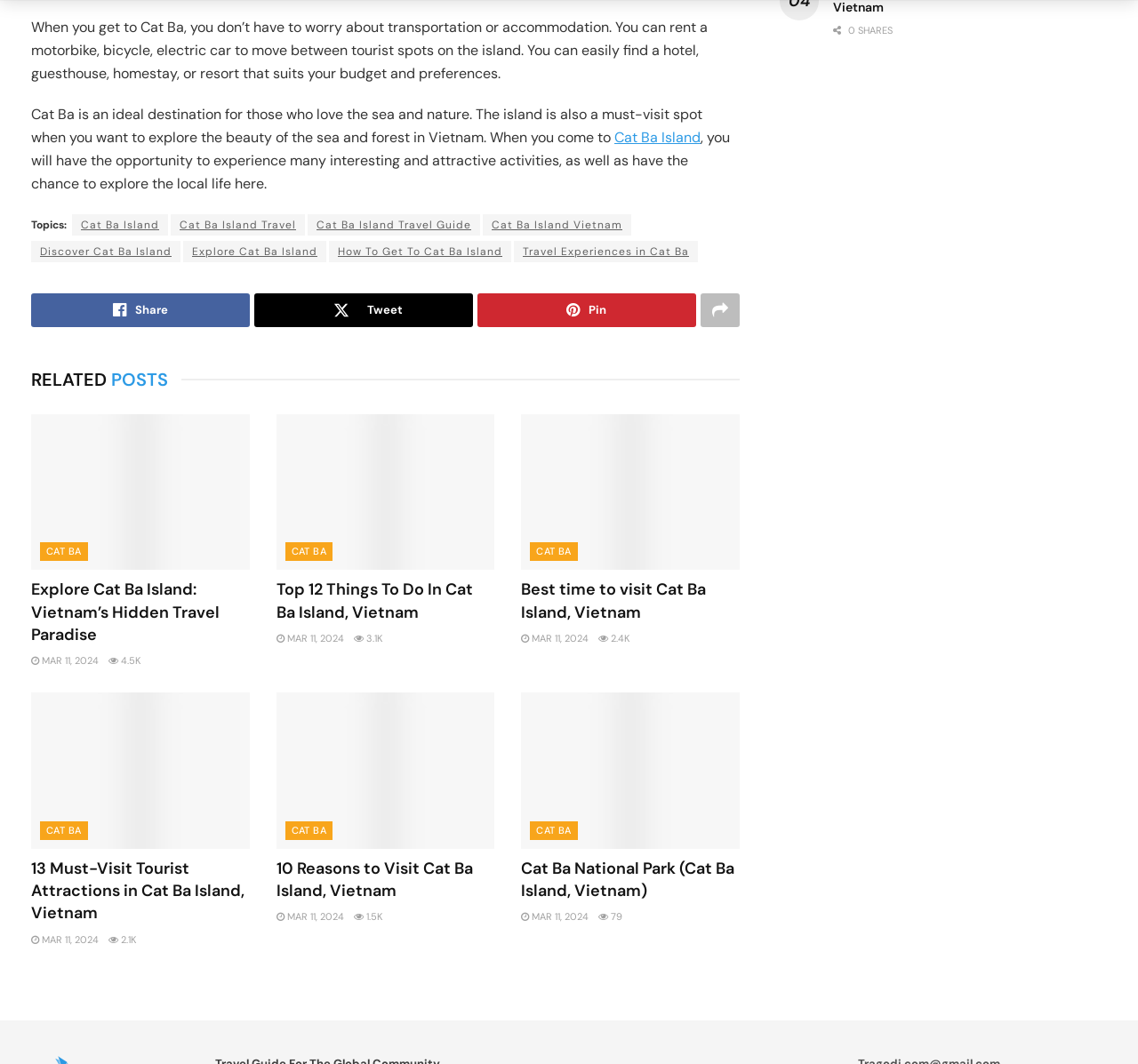Determine the bounding box coordinates of the clickable element to achieve the following action: 'Read 'RELATED POSTS''. Provide the coordinates as four float values between 0 and 1, formatted as [left, top, right, bottom].

[0.027, 0.337, 0.159, 0.377]